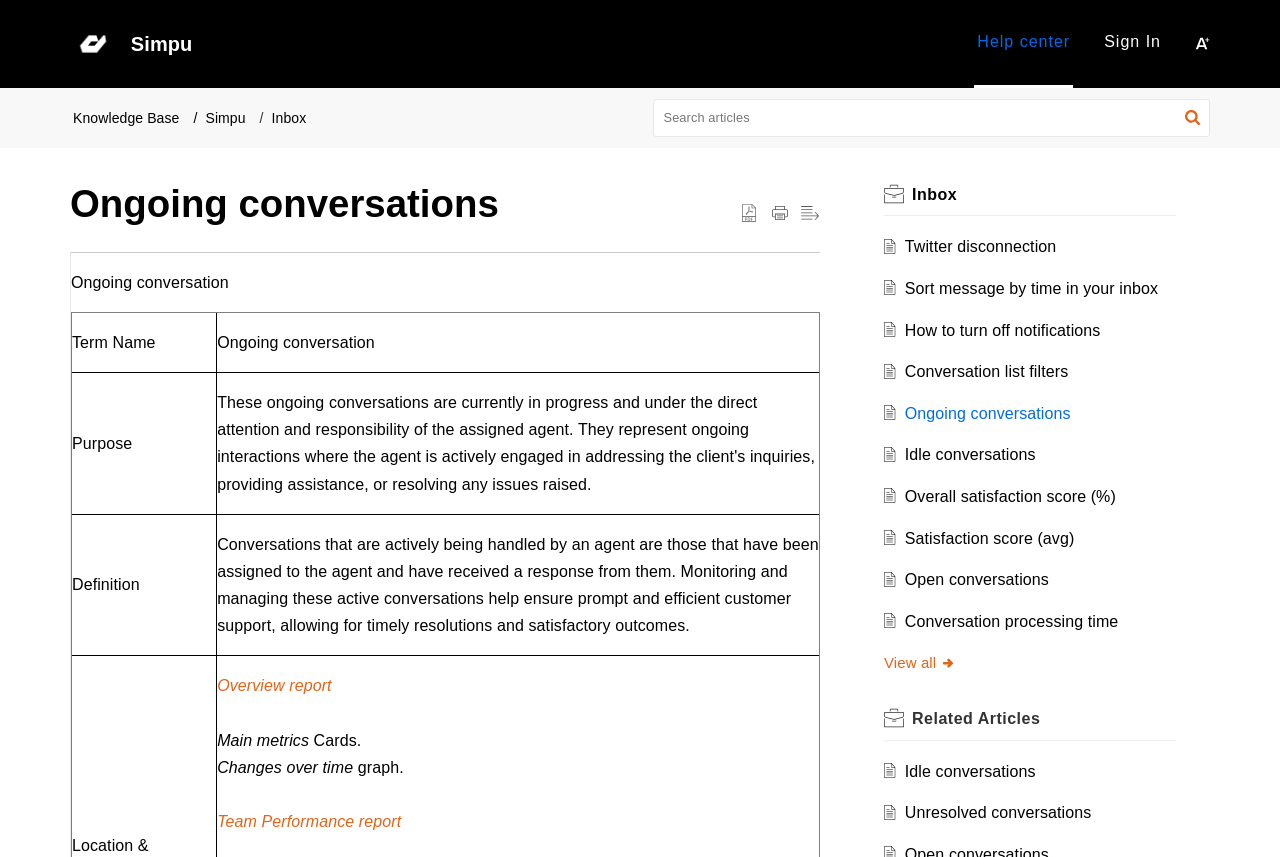What is the function of the search box?
Carefully analyze the image and provide a detailed answer to the question.

I found a search box with a placeholder text 'Search articles' and a search button. This suggests that the function of the search box is to search for articles.